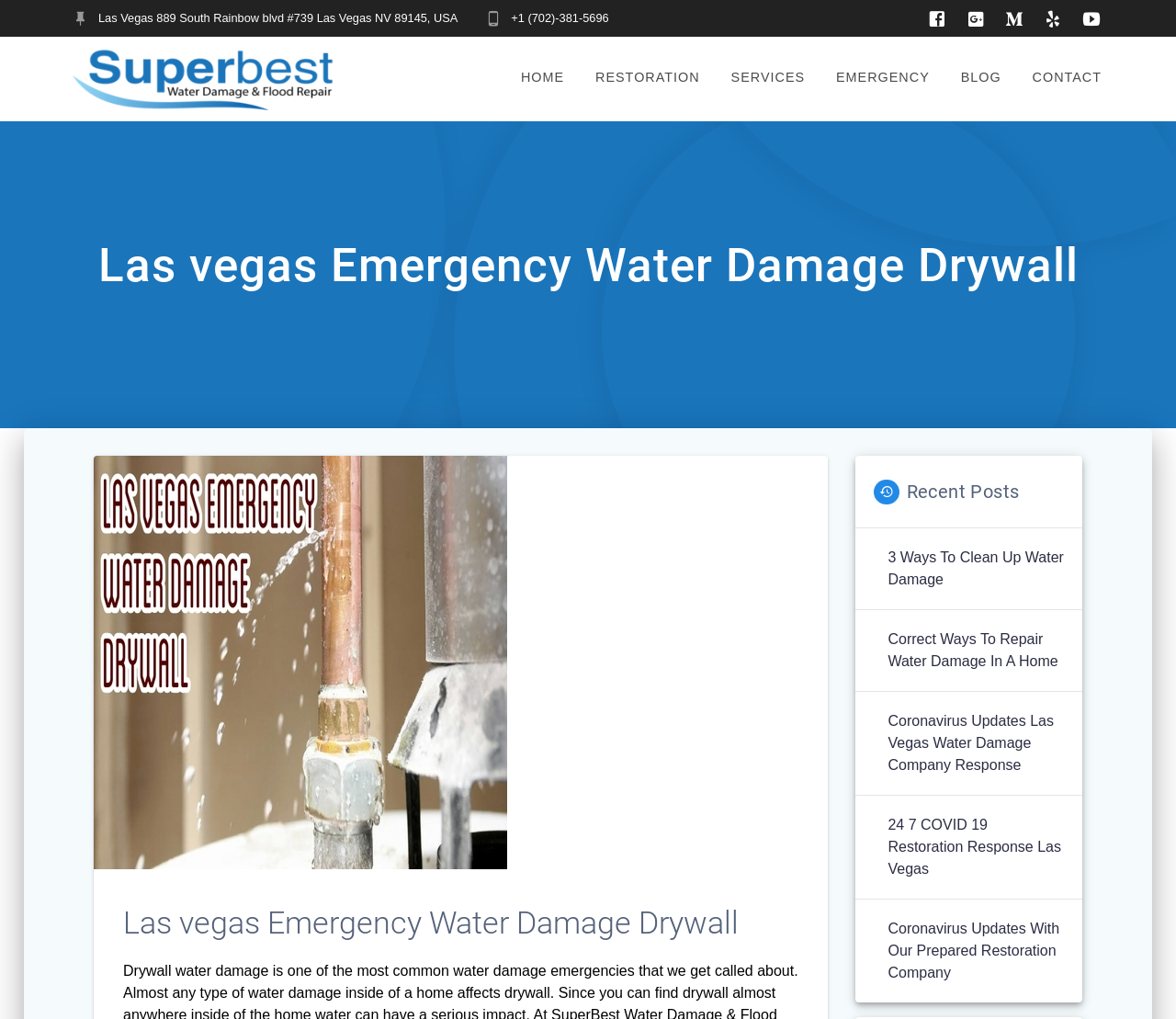How many social media links are there? Examine the screenshot and reply using just one word or a brief phrase.

5